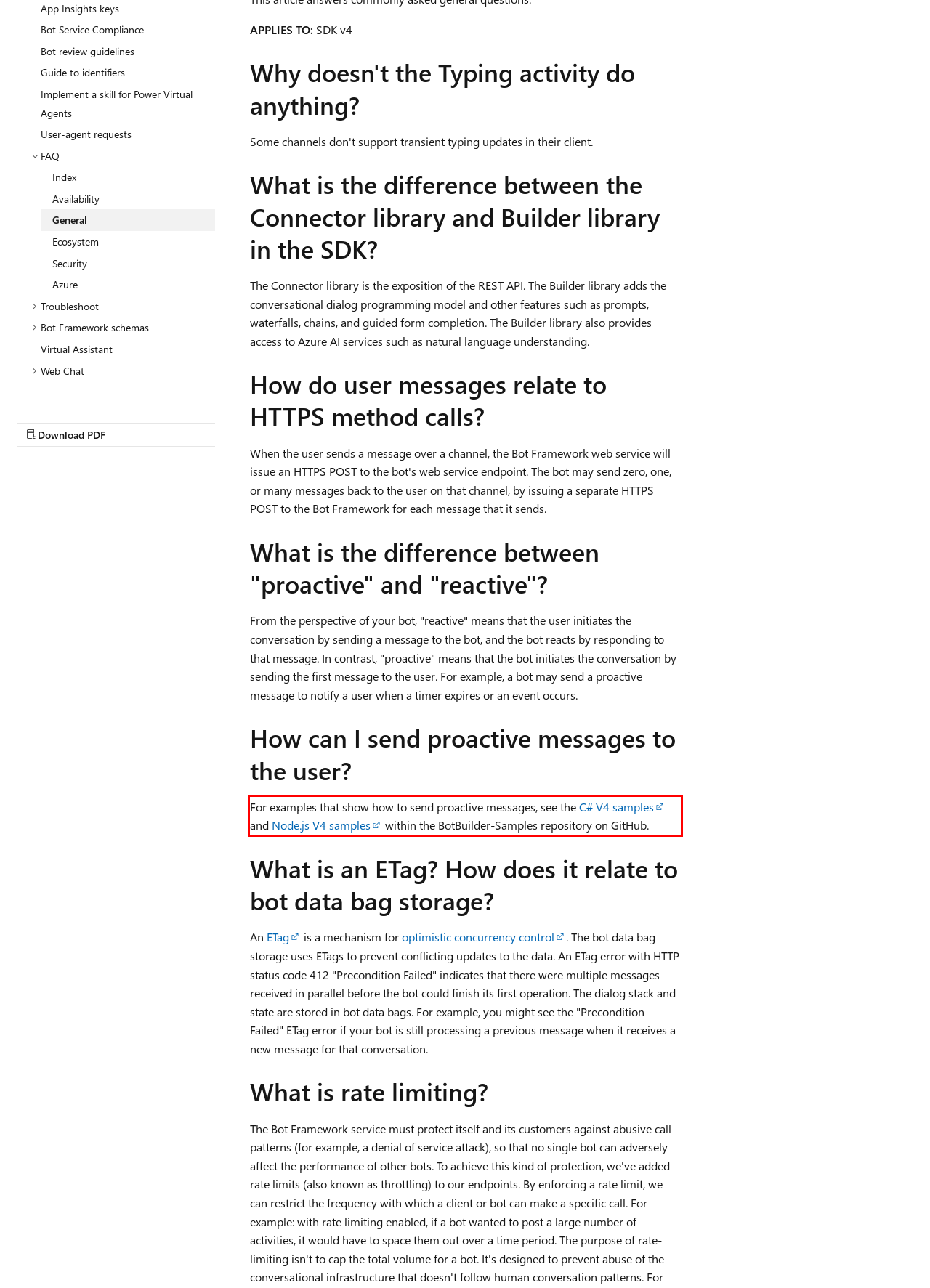View the screenshot of the webpage and identify the UI element surrounded by a red bounding box. Extract the text contained within this red bounding box.

For examples that show how to send proactive messages, see the C# V4 samples and Node.js V4 samples within the BotBuilder-Samples repository on GitHub.